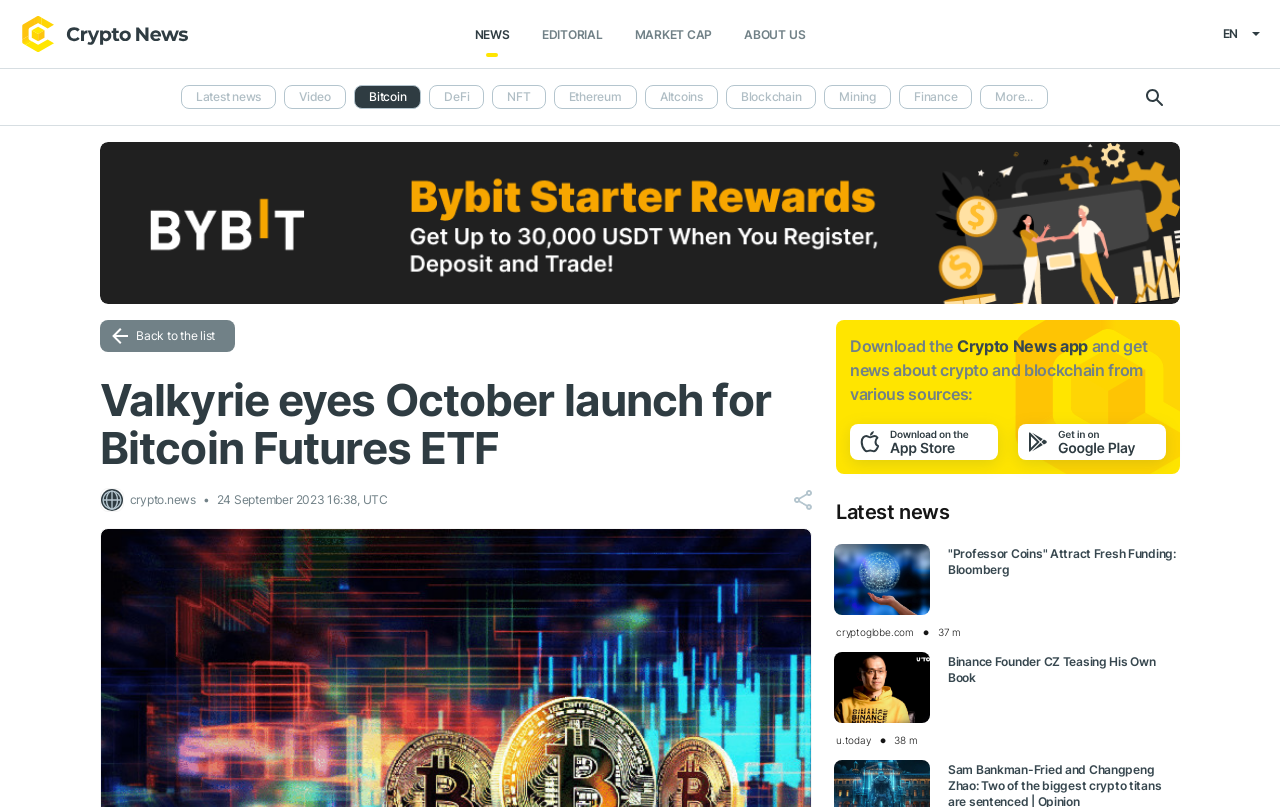What is the source of the news article?
By examining the image, provide a one-word or phrase answer.

crypto.news